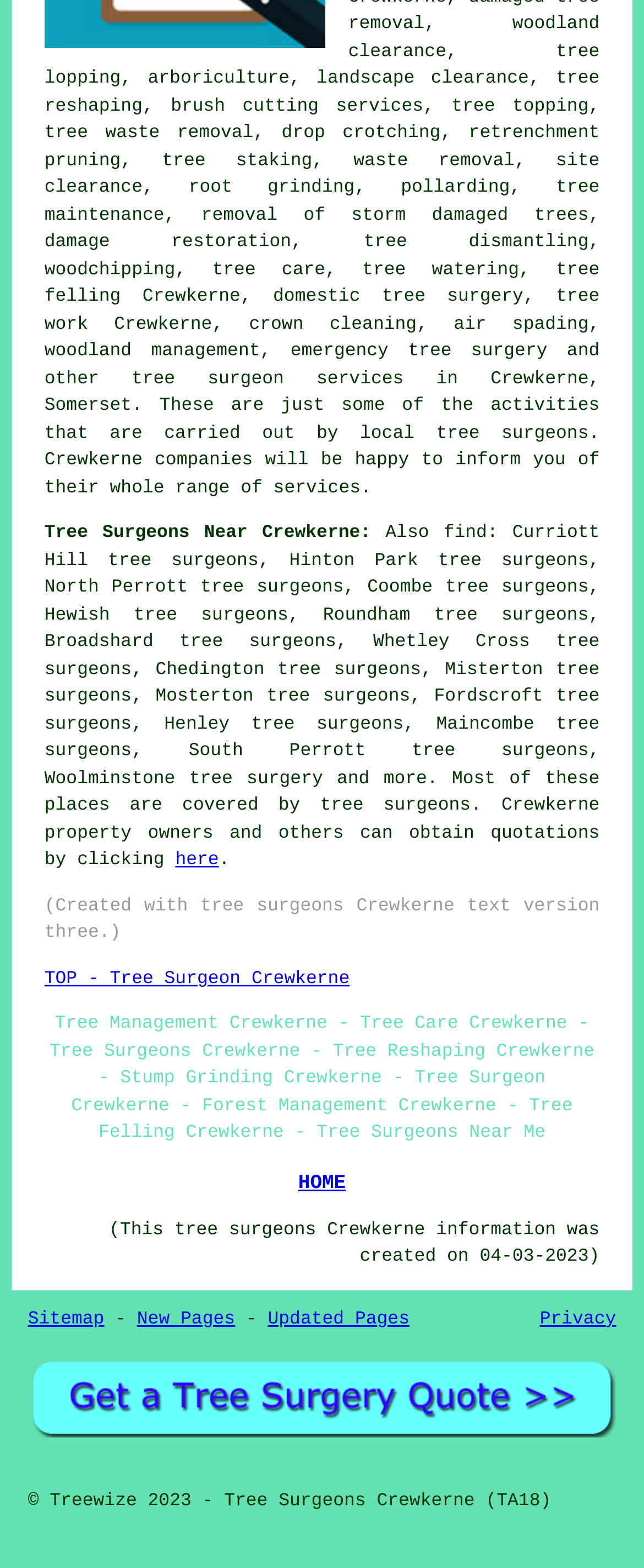Can you find the bounding box coordinates of the area I should click to execute the following instruction: "visit tree surgeon services"?

[0.204, 0.236, 0.627, 0.249]